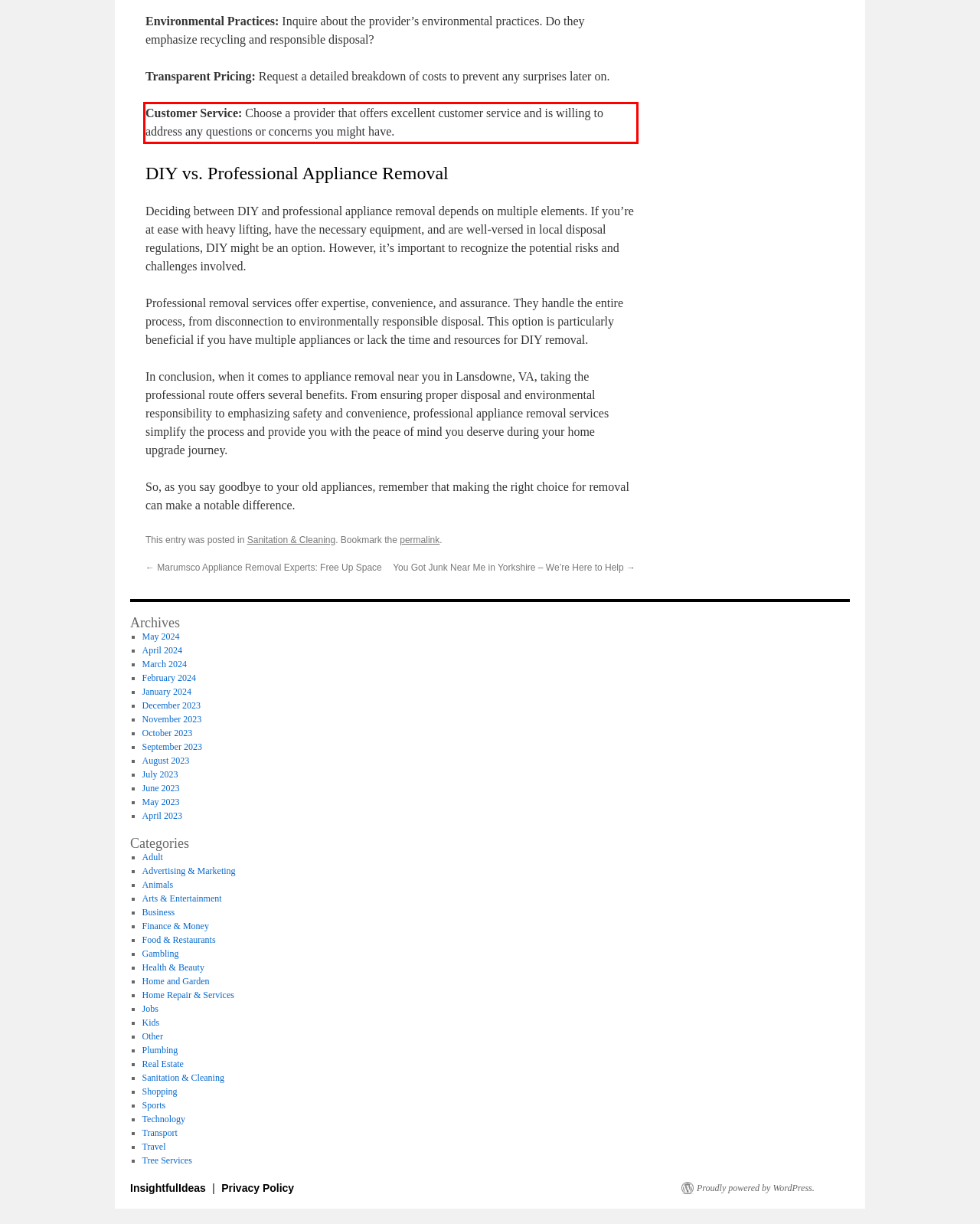Analyze the red bounding box in the provided webpage screenshot and generate the text content contained within.

Customer Service: Choose a provider that offers excellent customer service and is willing to address any questions or concerns you might have.